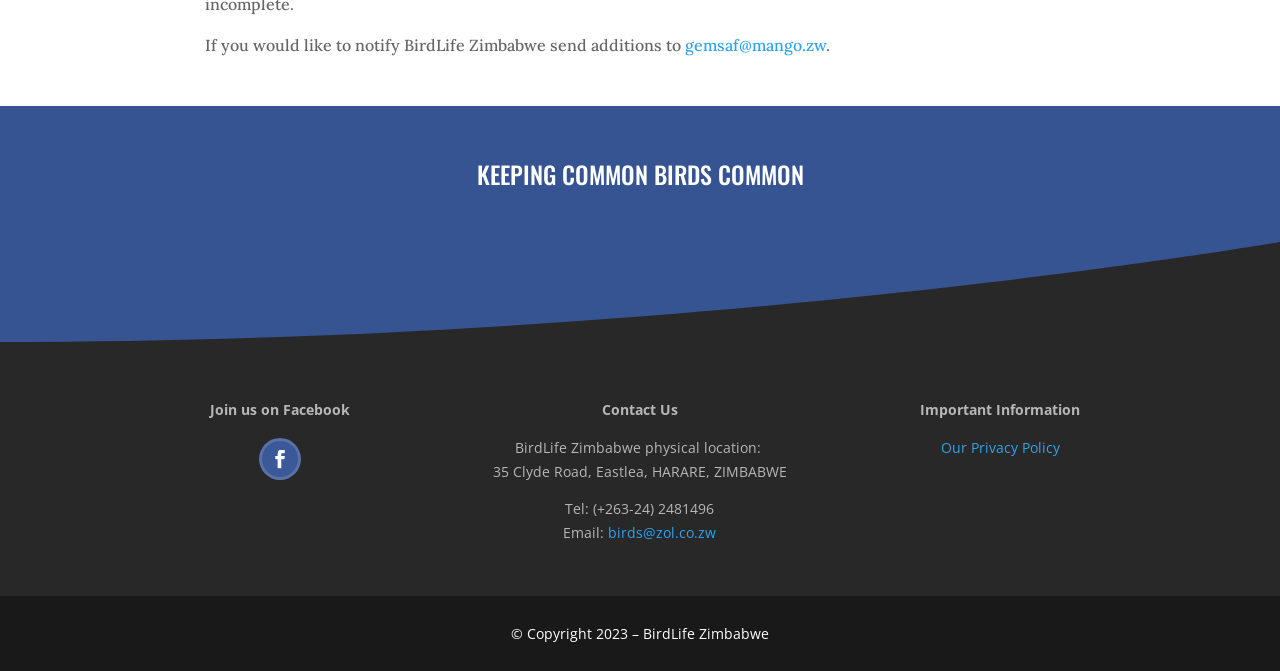What is the phone number to contact BirdLife Zimbabwe?
Refer to the image and answer the question using a single word or phrase.

(+263-24) 2481496